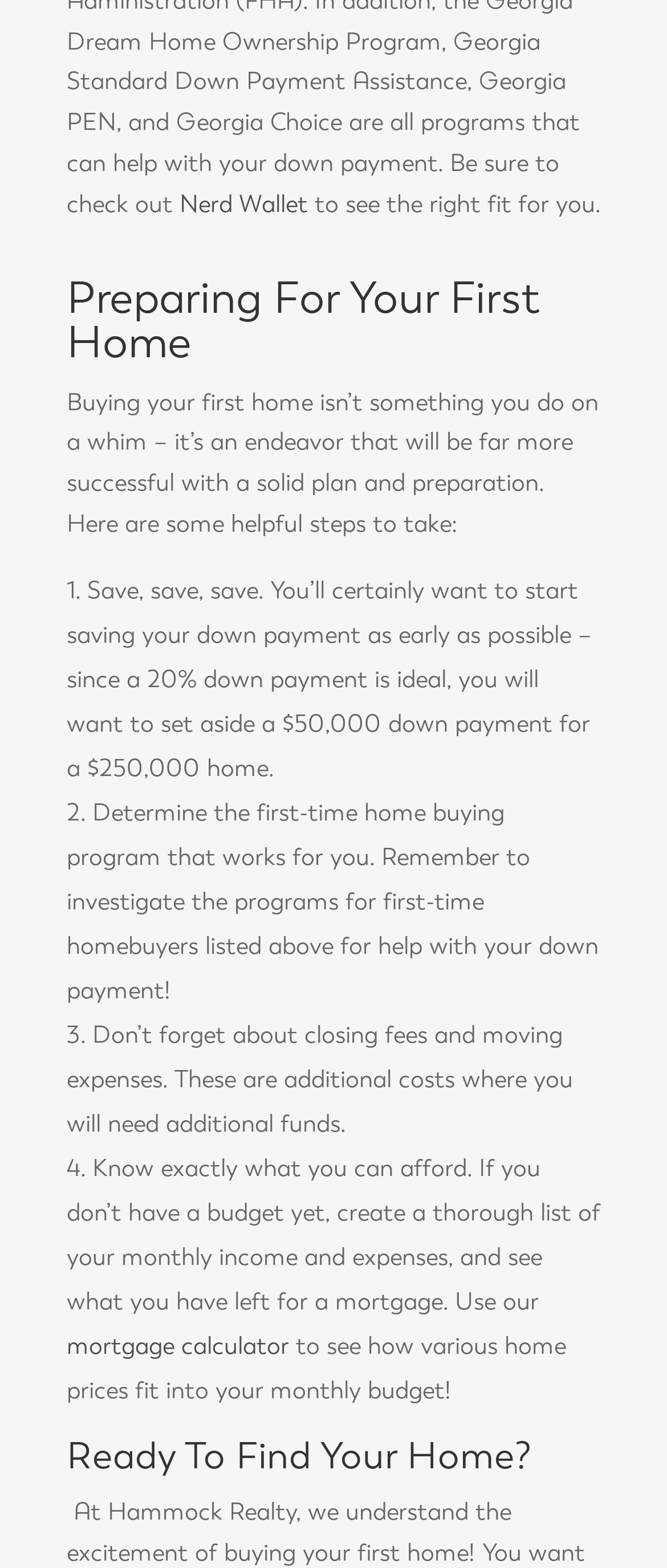Please provide a one-word or phrase answer to the question: 
What is the purpose of the first-time home buying program?

Help with down payment